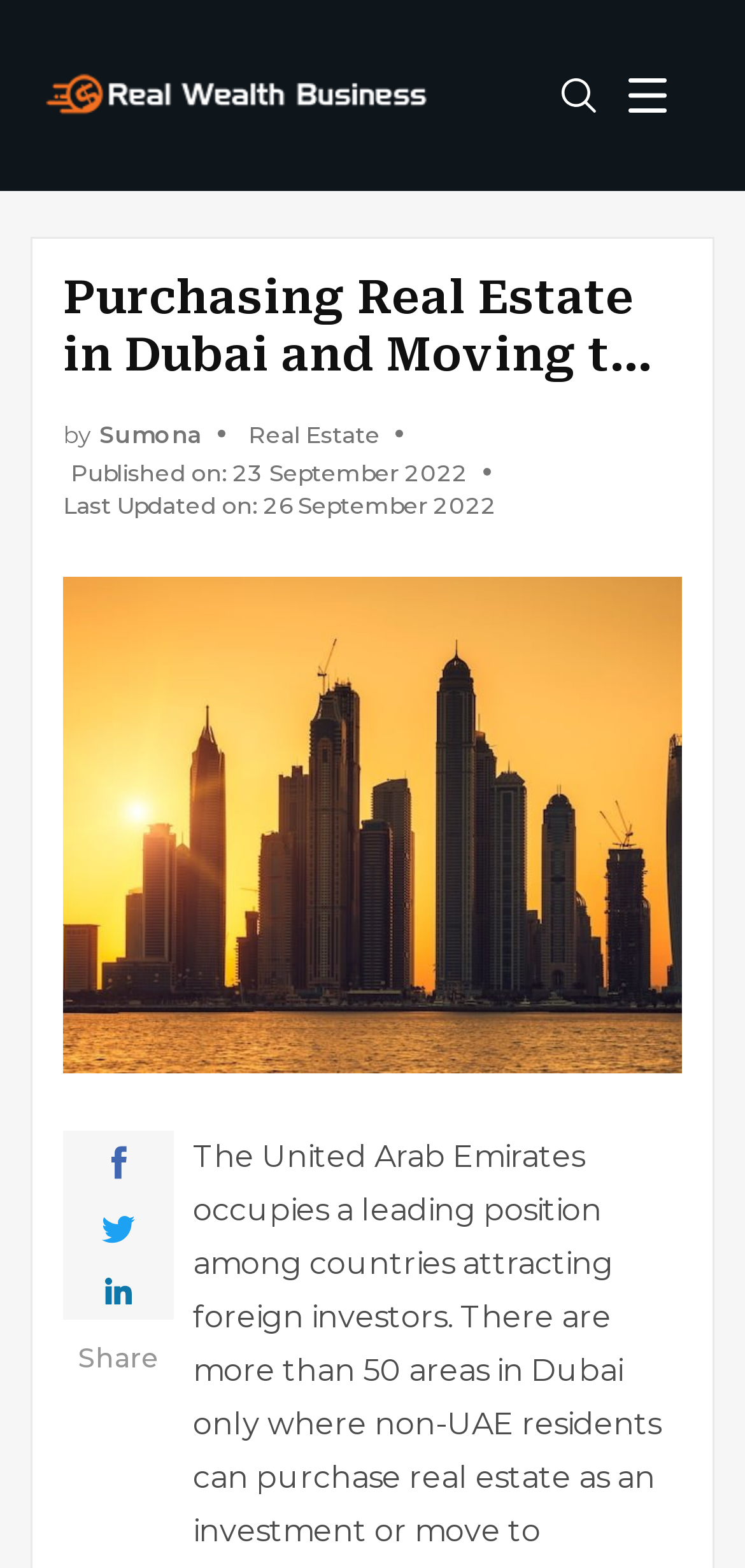Find the coordinates for the bounding box of the element with this description: "Sam Dilan".

None